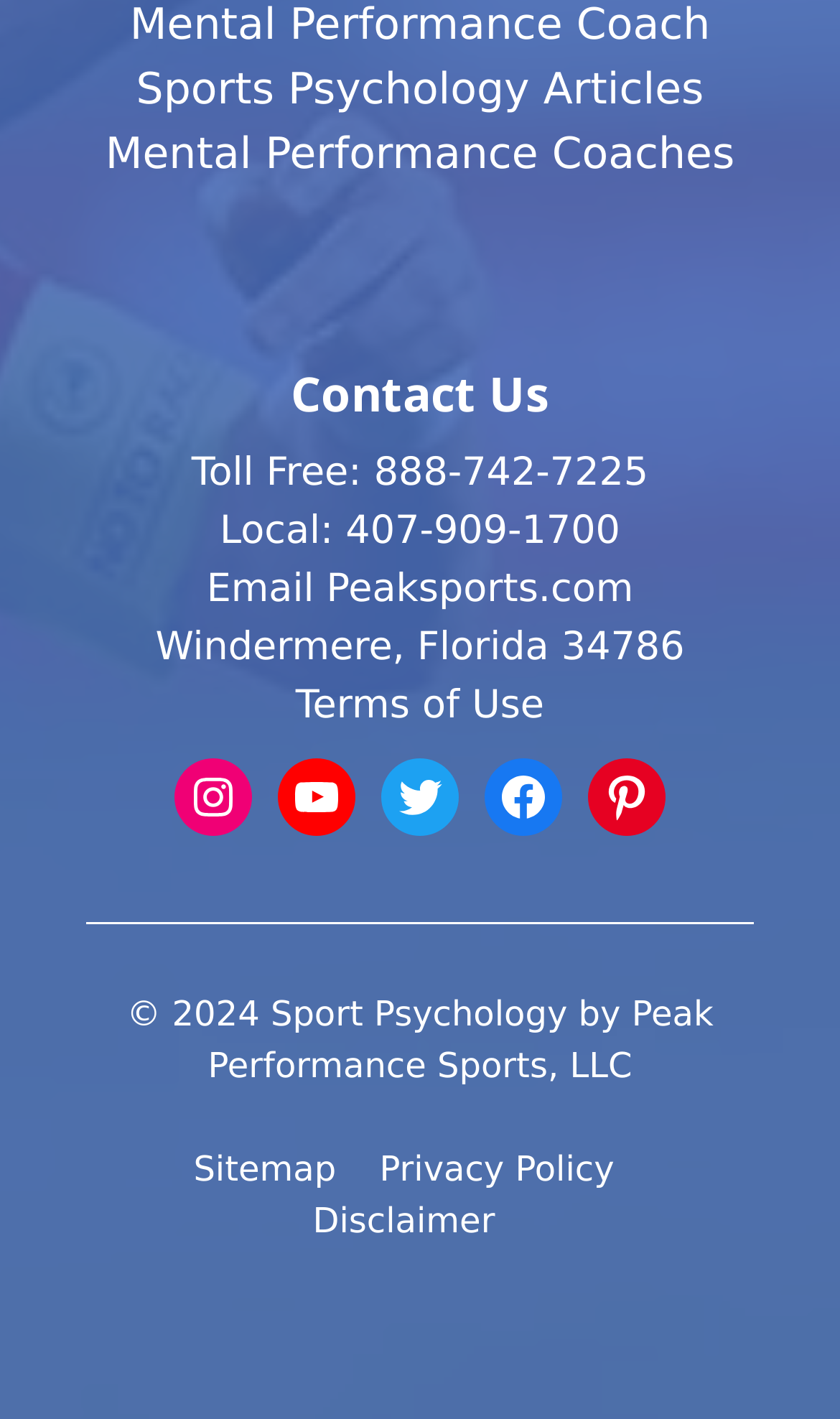What is the local phone number?
Please provide a single word or phrase answer based on the image.

407-909-1700